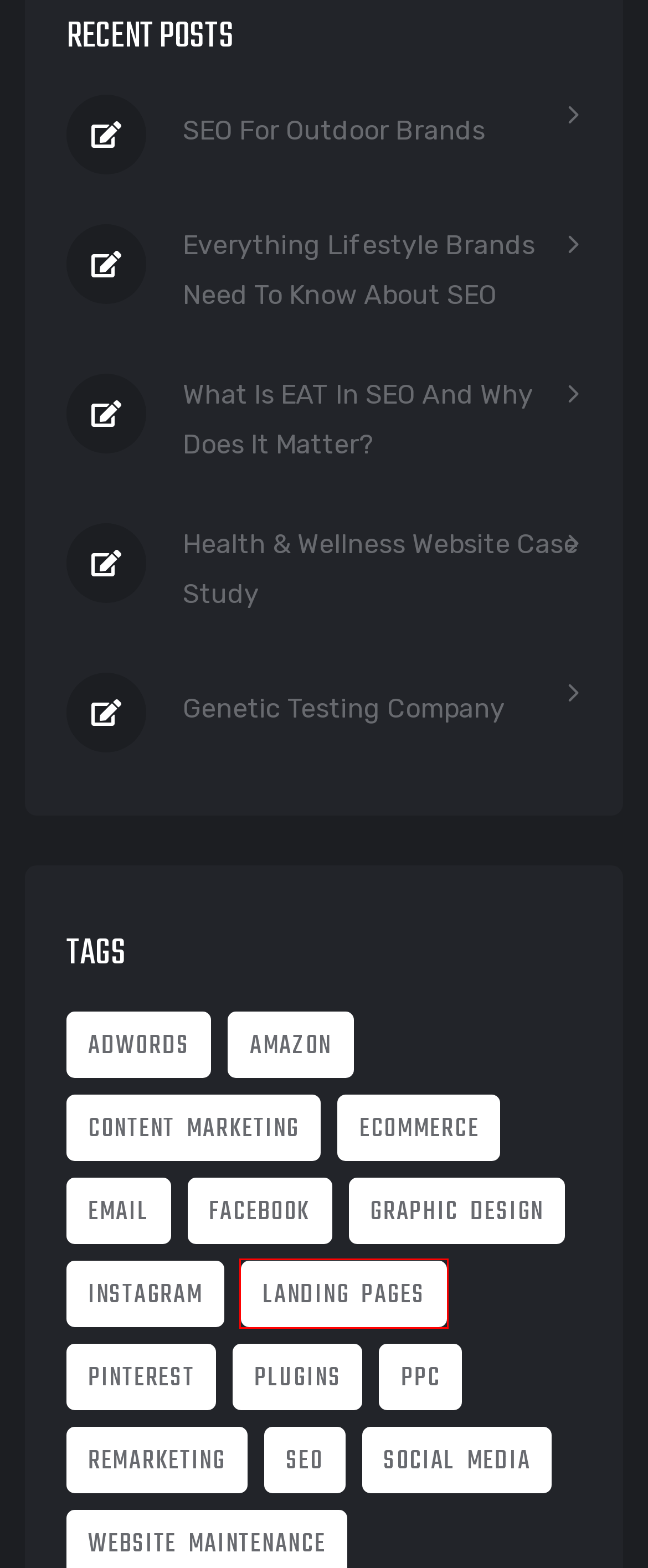Look at the screenshot of a webpage with a red bounding box and select the webpage description that best corresponds to the new page after clicking the element in the red box. Here are the options:
A. Health & Wellness Website Case Study | Distil Digital
B. Social Media Archives | Distil Digital
C. Instagram Archives | Distil Digital
D. Landing Pages Archives | Distil Digital
E. Amazon Archives | Distil Digital
F. Genetic Testing Company | SEO Case Study | Distil Digital Search Agency
G. PPC Archives | Distil Digital
H. Pinterest Archives | Distil Digital

D